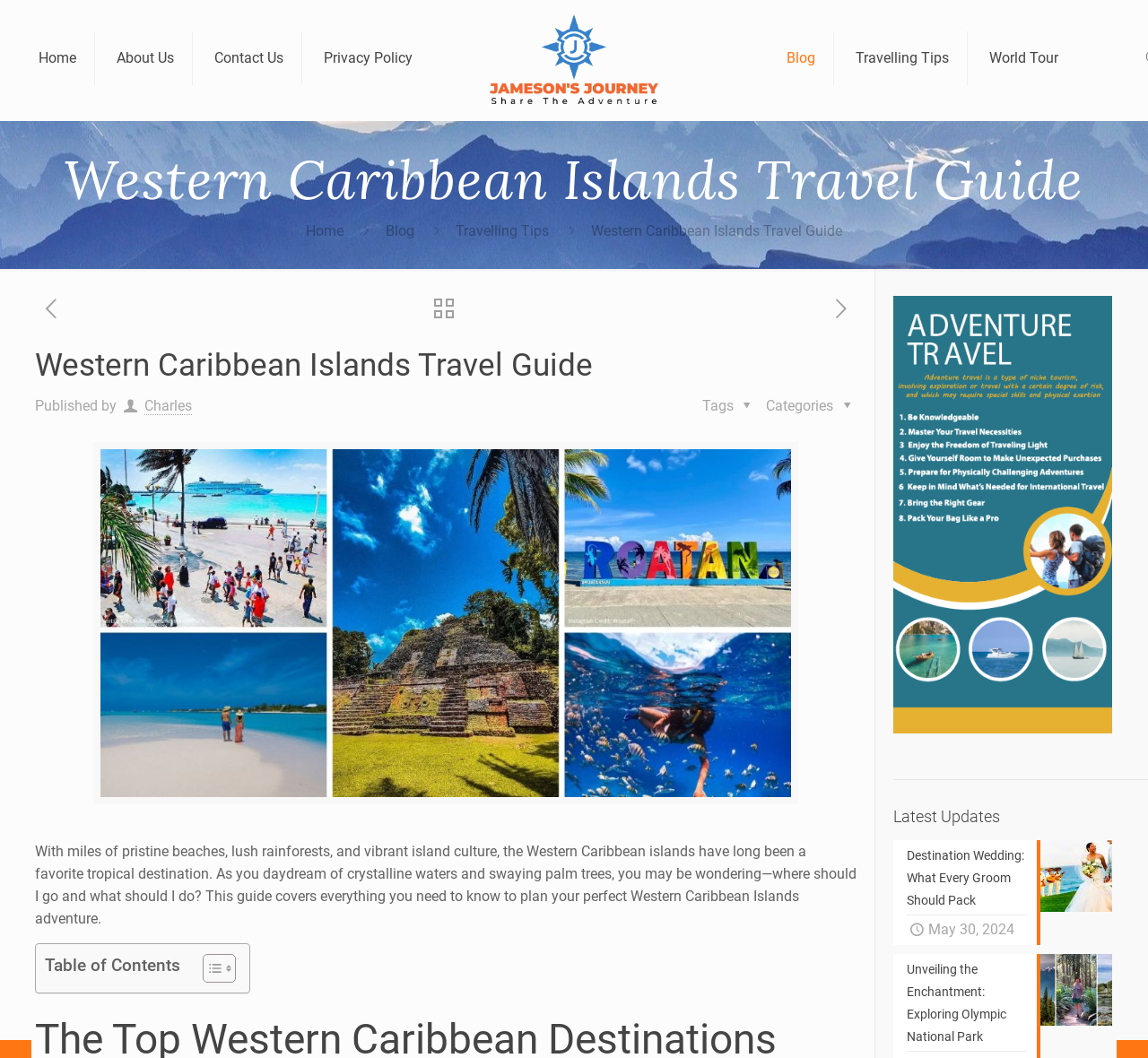Please locate the bounding box coordinates of the element that should be clicked to complete the given instruction: "Click on the 'Home' link".

[0.018, 0.0, 0.083, 0.11]